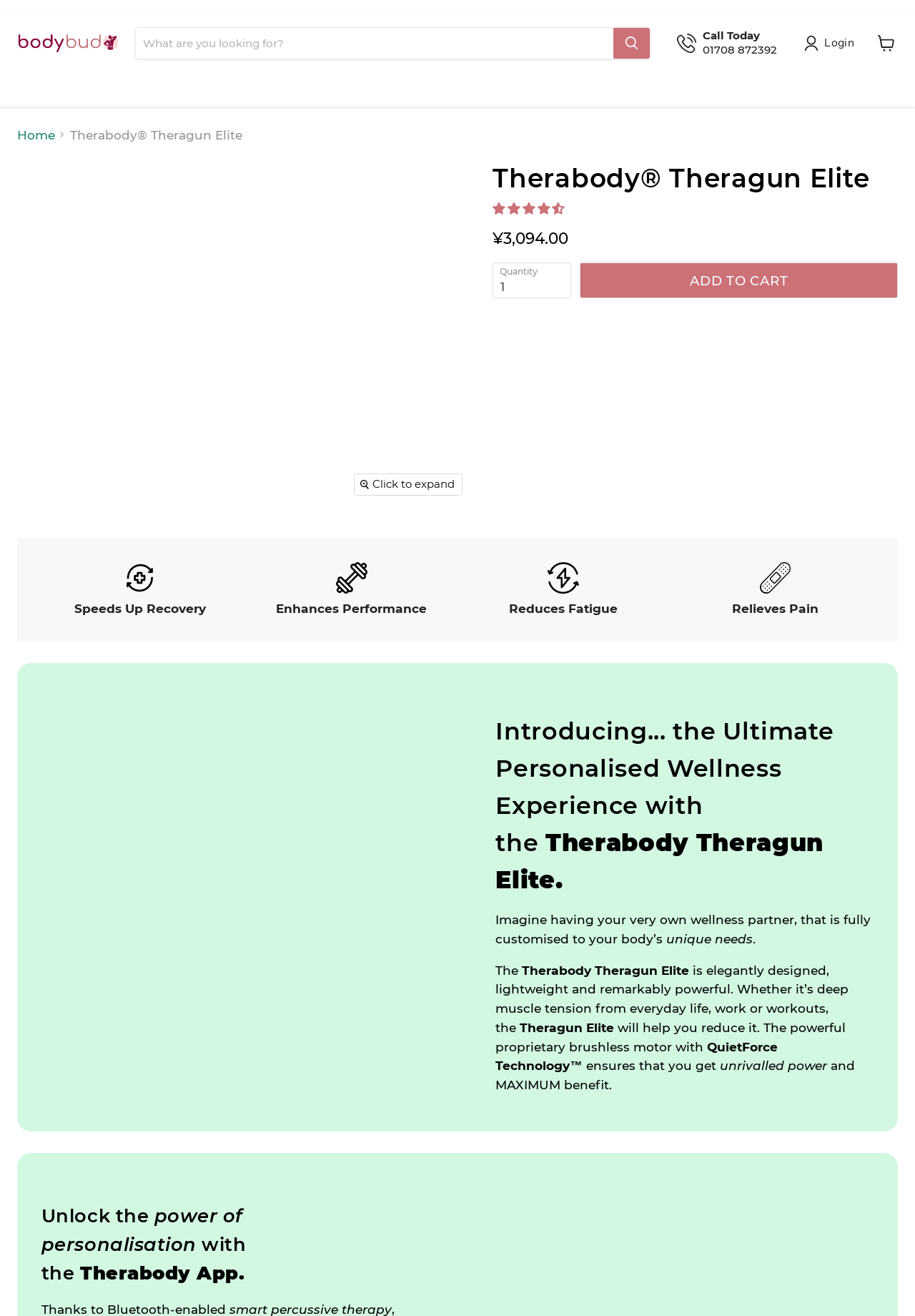What is the technology used in the Therabody Theragun Elite?
Answer the question with a detailed and thorough explanation.

I found the answer by searching for a unique term mentioned in the StaticText elements, which led me to the element with the text 'QuietForce Technology', indicating that it is a proprietary technology used in the product.